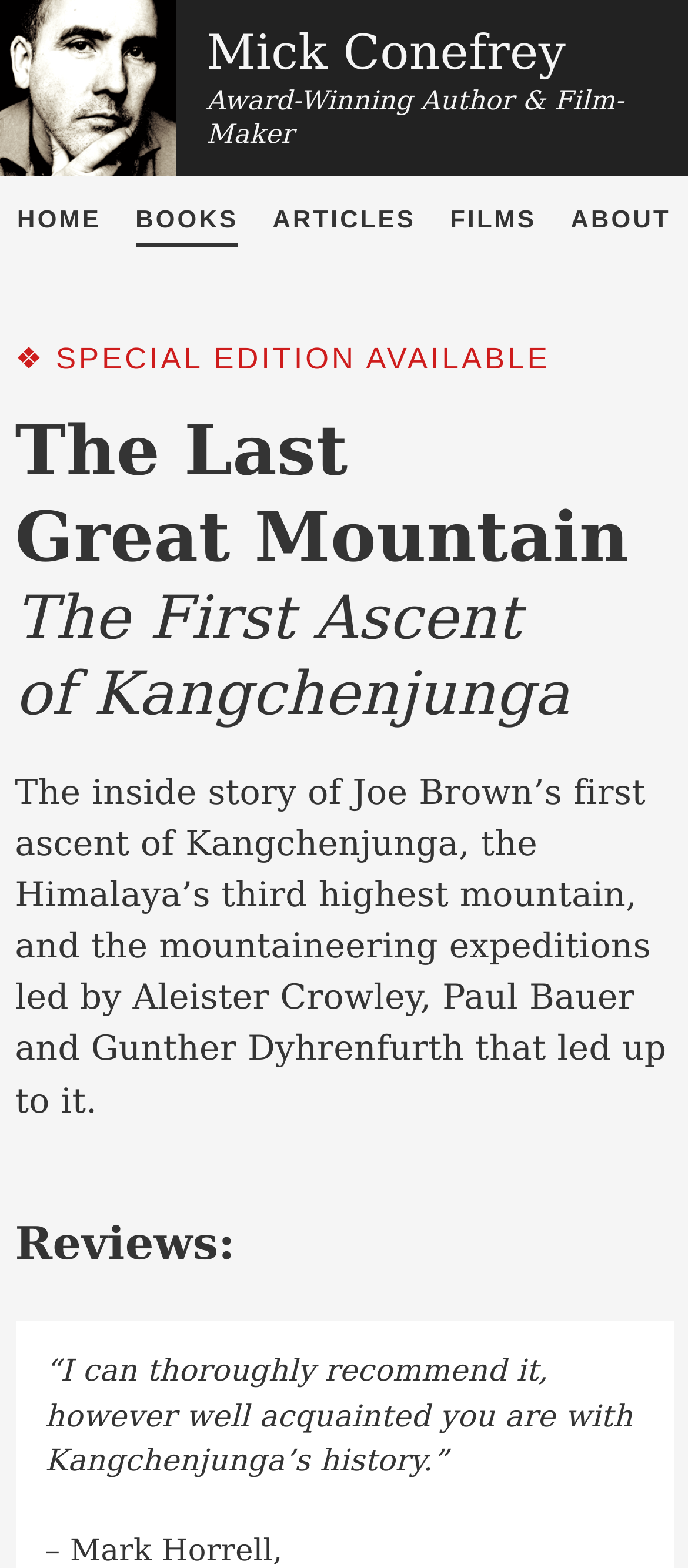Generate a comprehensive description of the webpage content.

The webpage is about Mick Conefrey, an award-winning author and filmmaker, and his work on the book "The Last Great Mountain – The First Ascent of Kangchenjunga". At the top of the page, there is a banner with a site header, which includes an image of Mick Conefrey on the left side. Below the image, there is a heading with his name, followed by a description of his profession.

To the right of the image, there are five links: "HOME", "BOOKS", "ARTICLES", "FILMS", and "ABOUT", which are evenly spaced and aligned horizontally. Below these links, there is a special edition announcement with a link to "SPECIAL EDITION AVAILABLE".

The main content of the page starts with a heading that repeats the title of the book, "The Last Great Mountain The First Ascent of Kangchenjunga". Below this heading, there is a paragraph that summarizes the book's content, describing the first ascent of Kangchenjunga and the mountaineering expeditions led by Aleister Crowley, Paul Bauer, and Gunther Dyhrenfurth.

Further down, there is a section titled "Reviews:", which includes a quote from a reviewer who recommends the book. The quote is indented and takes up most of the width of the page.